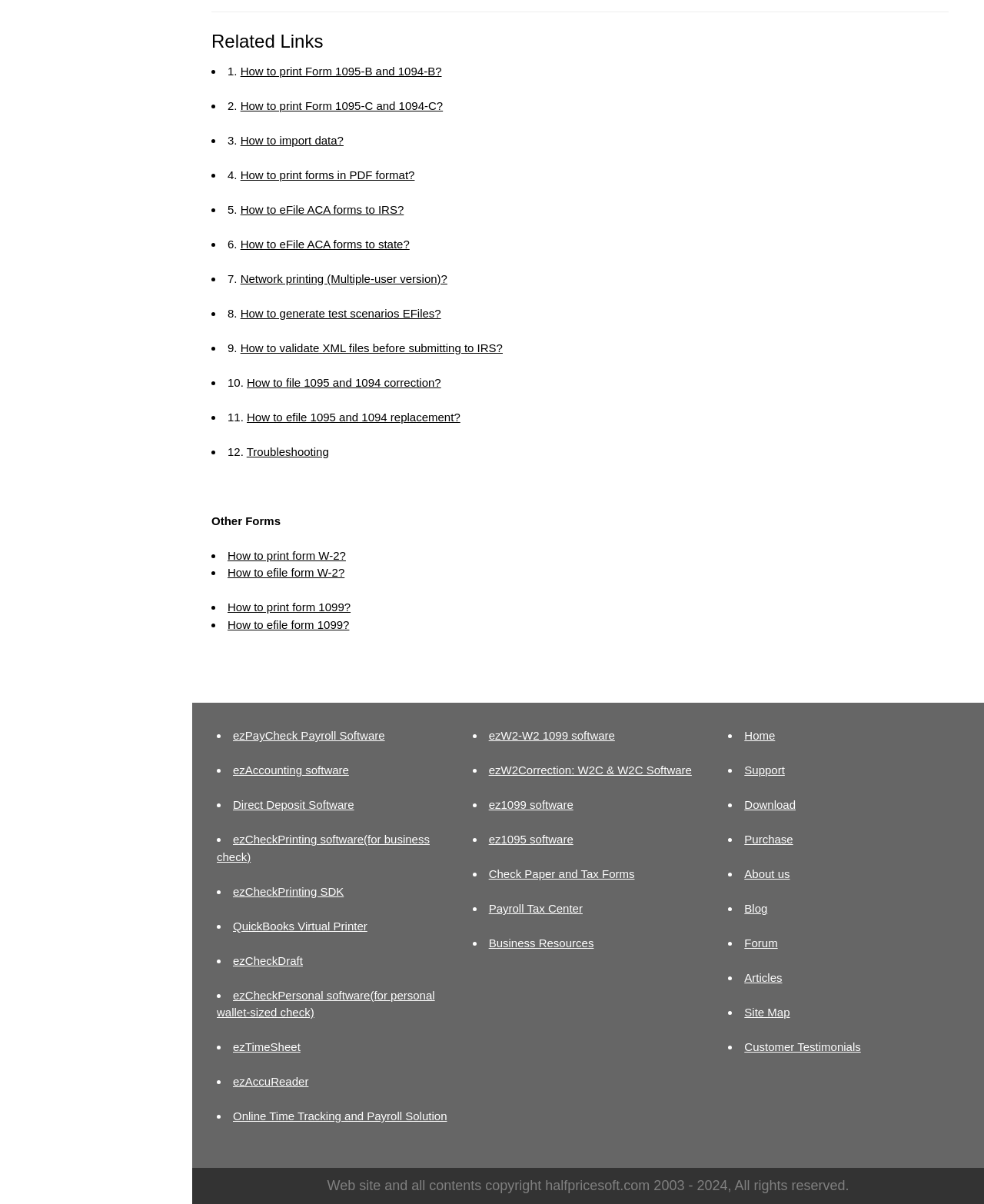Identify the bounding box coordinates of the clickable region to carry out the given instruction: "Click on the 'About Us' link".

None